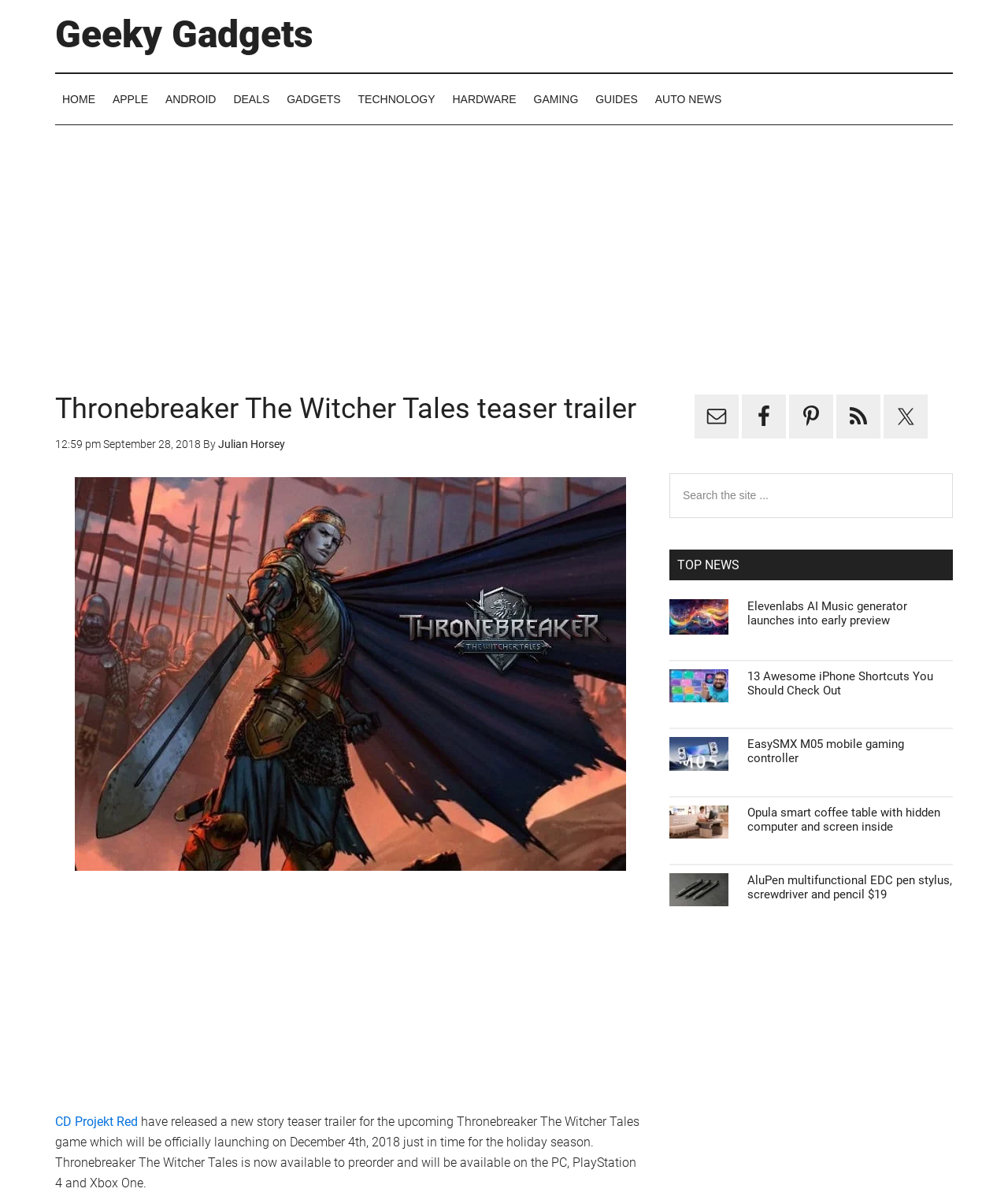Given the description "Julian Horsey", provide the bounding box coordinates of the corresponding UI element.

[0.216, 0.366, 0.283, 0.377]